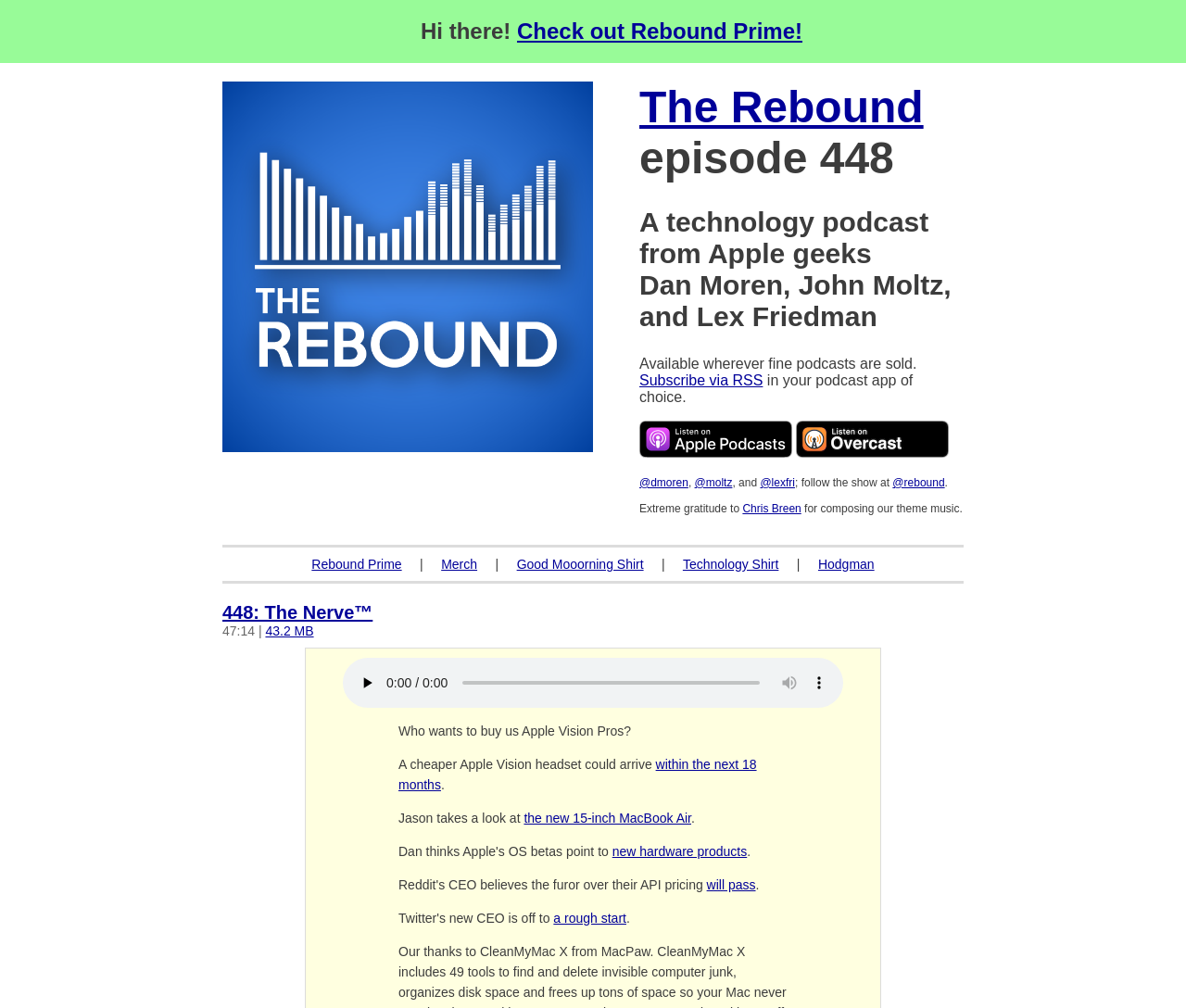Locate the bounding box coordinates of the element that needs to be clicked to carry out the instruction: "Check out Rebound Prime!". The coordinates should be given as four float numbers ranging from 0 to 1, i.e., [left, top, right, bottom].

[0.436, 0.018, 0.677, 0.043]